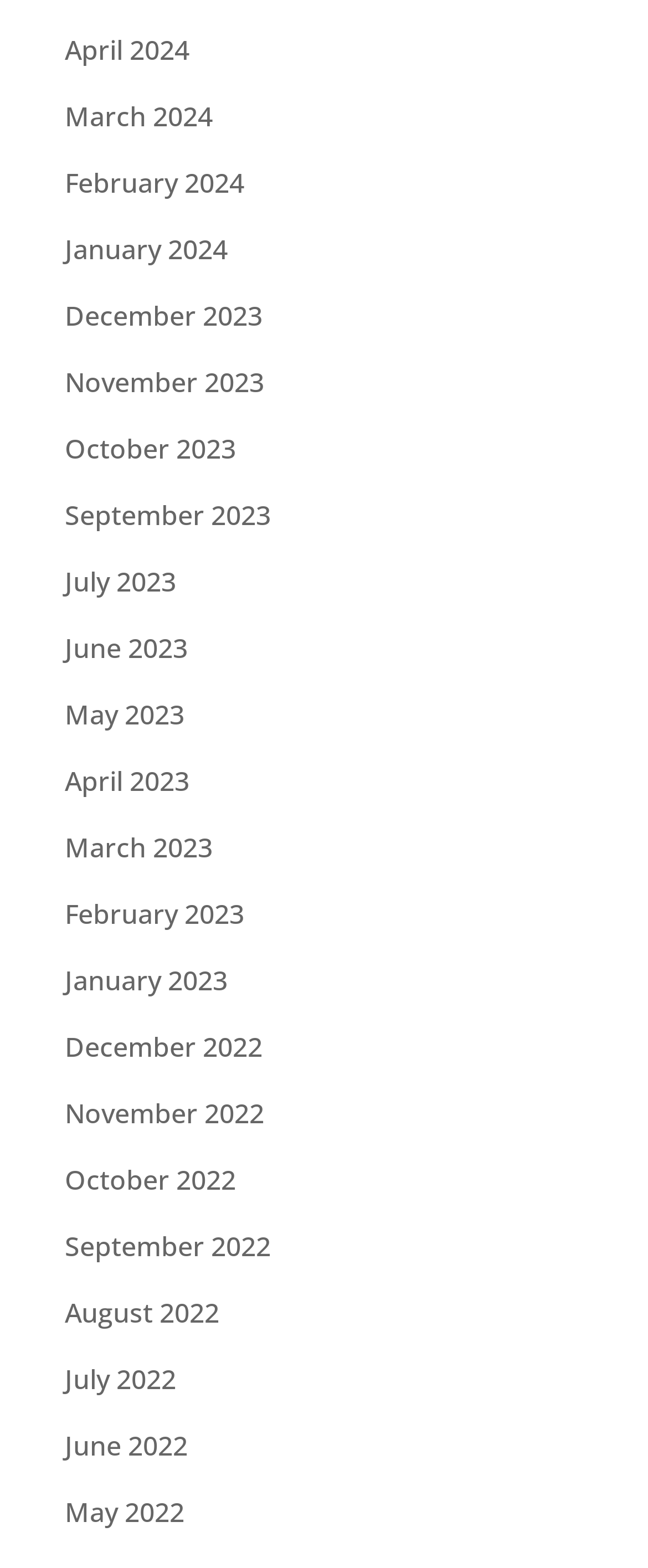What is the latest month available?
Provide a comprehensive and detailed answer to the question.

By examining the list of links on the webpage, I found that the latest month available is April 2024, which is located at the top of the list.